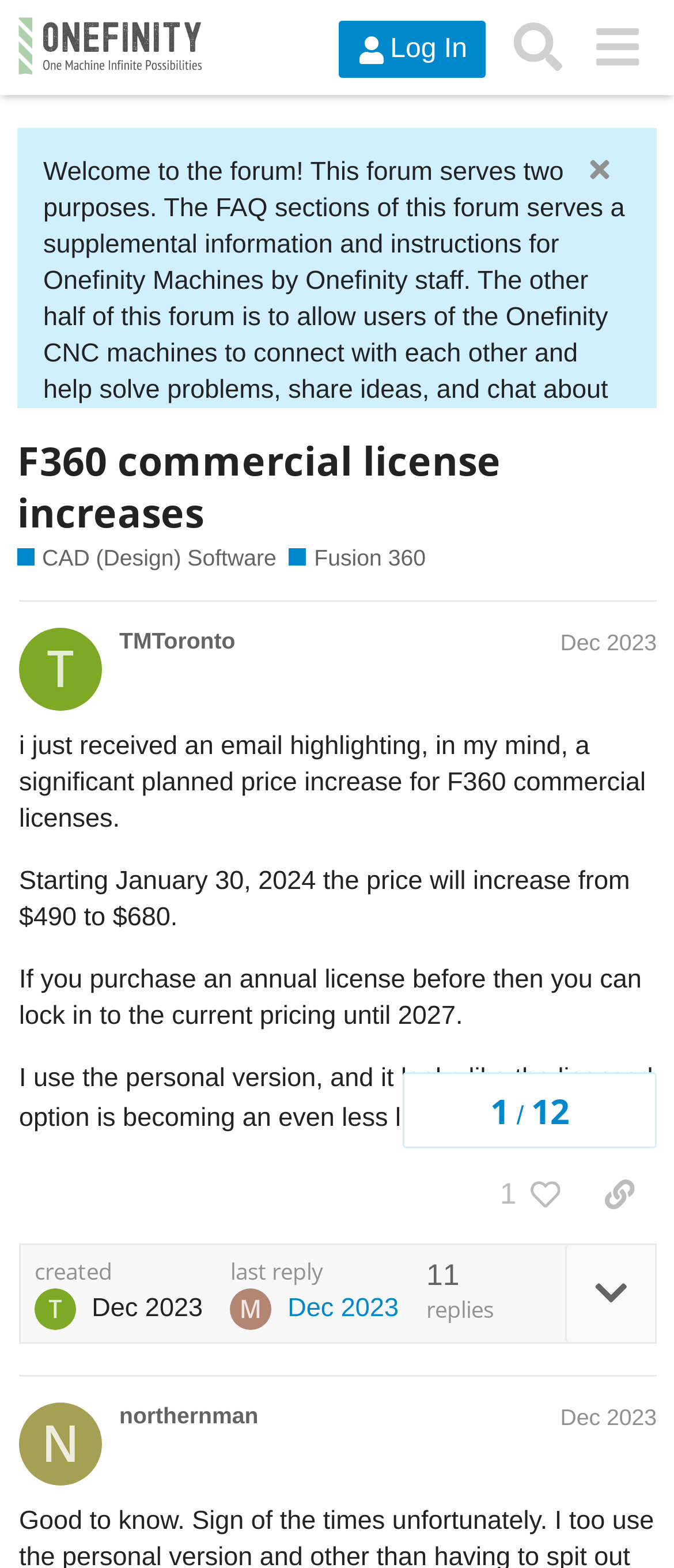With reference to the screenshot, provide a detailed response to the question below:
How many replies are there in the topic 'F360 commercial license increases'?

The number of replies can be found at the bottom of the post #1 section, where it says '11 replies'.